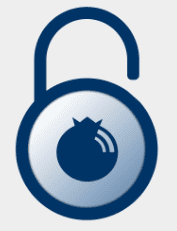Consider the image and give a detailed and elaborate answer to the question: 
How many shine marks are on the upper right side of the logo?

The logo of Blubrry Podcasting includes three shine marks positioned on the upper right side, which can be counted to determine the number of shine marks.